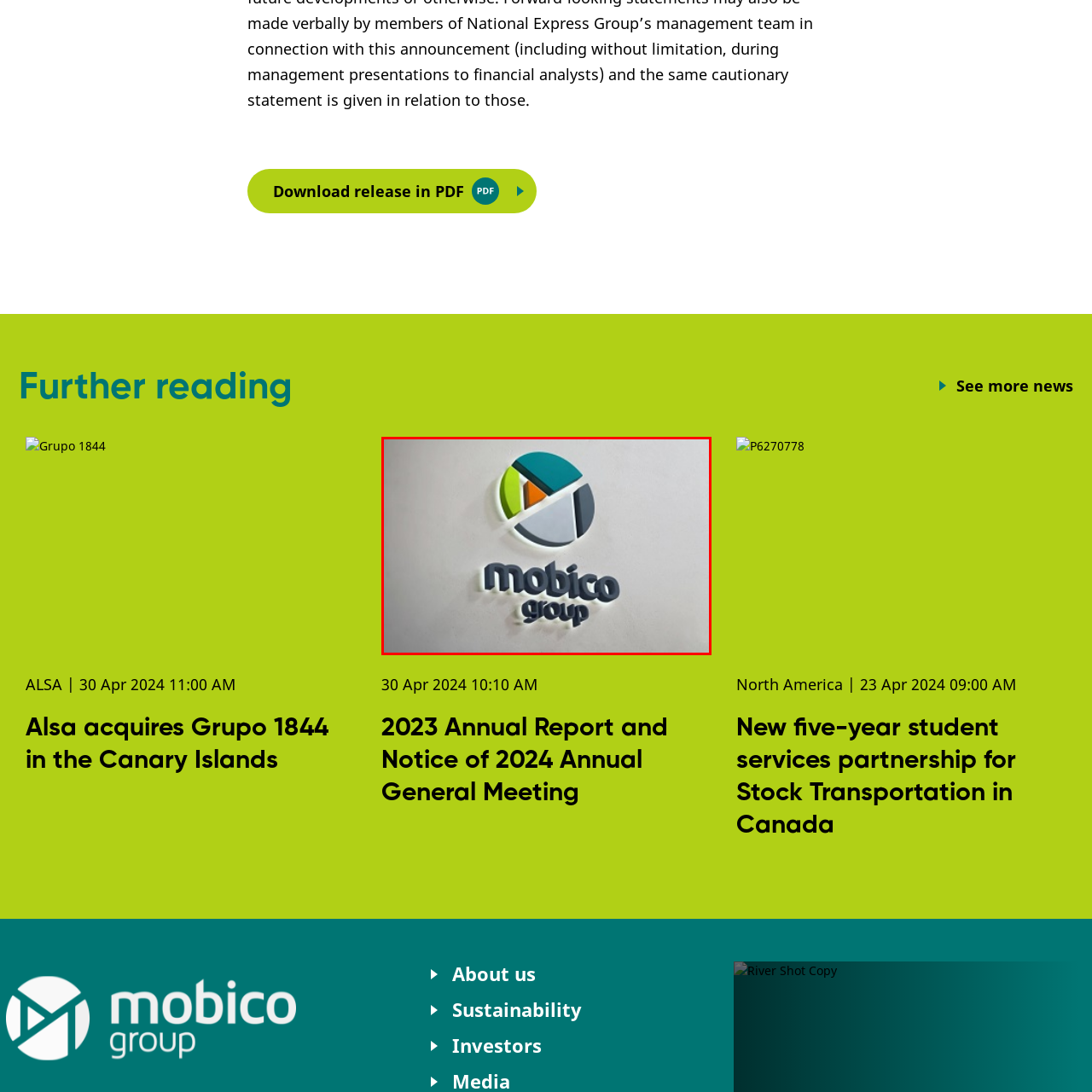Please provide a one-word or phrase response to the following question by examining the image within the red boundary:
What is the color of the word 'group'?

Not specified